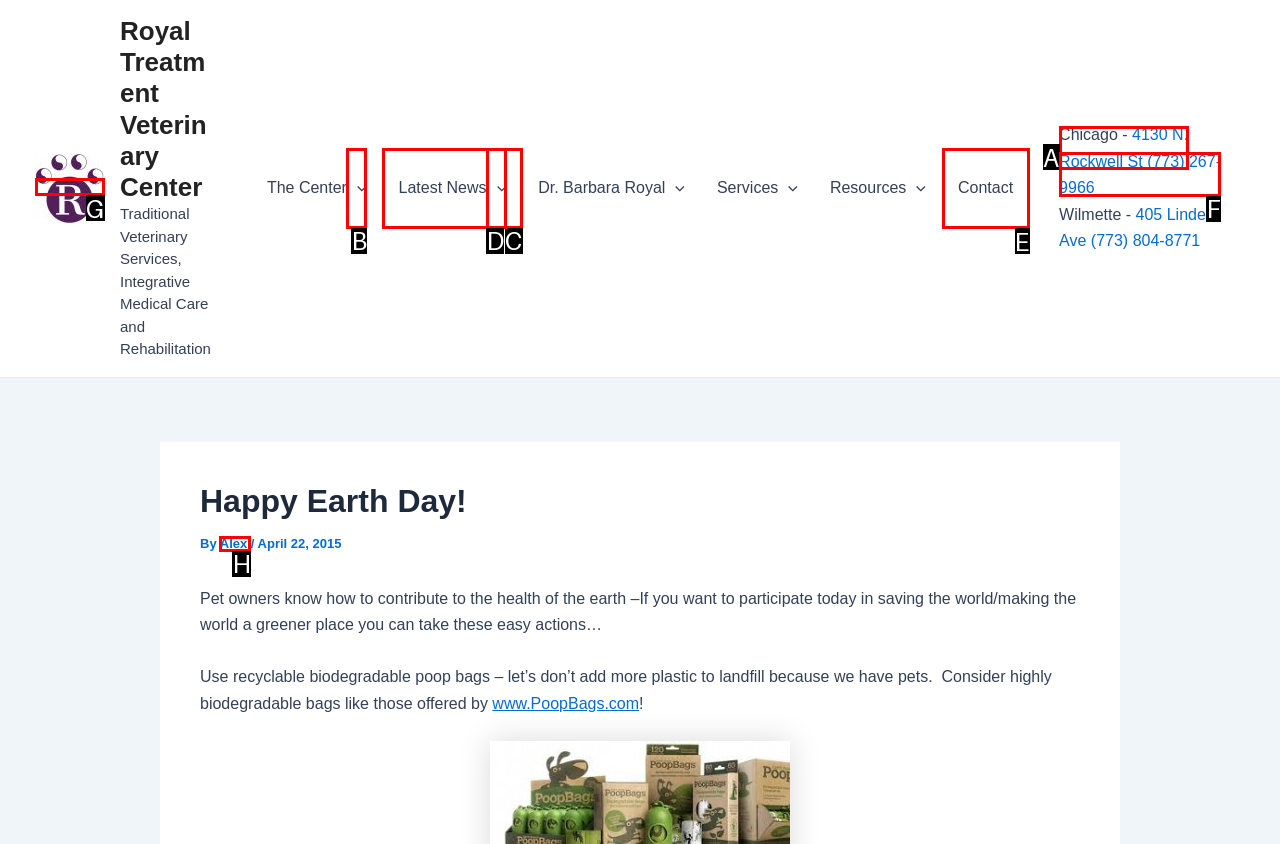Which lettered option should be clicked to perform the following task: View the contact information
Respond with the letter of the appropriate option.

E